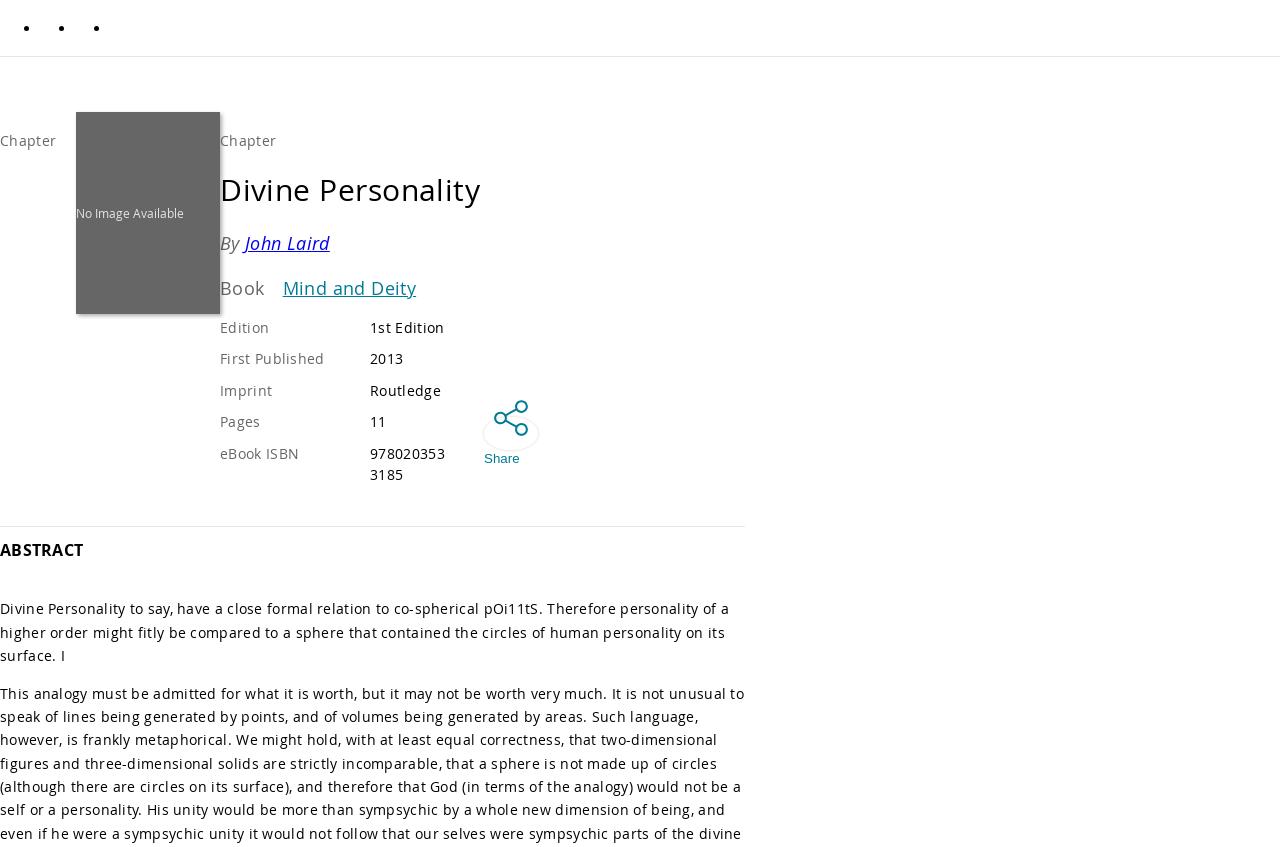Please examine the image and provide a detailed answer to the question: What is the publication year of the book?

The publication year is mentioned in the 'First Published' section, which is '2013'.